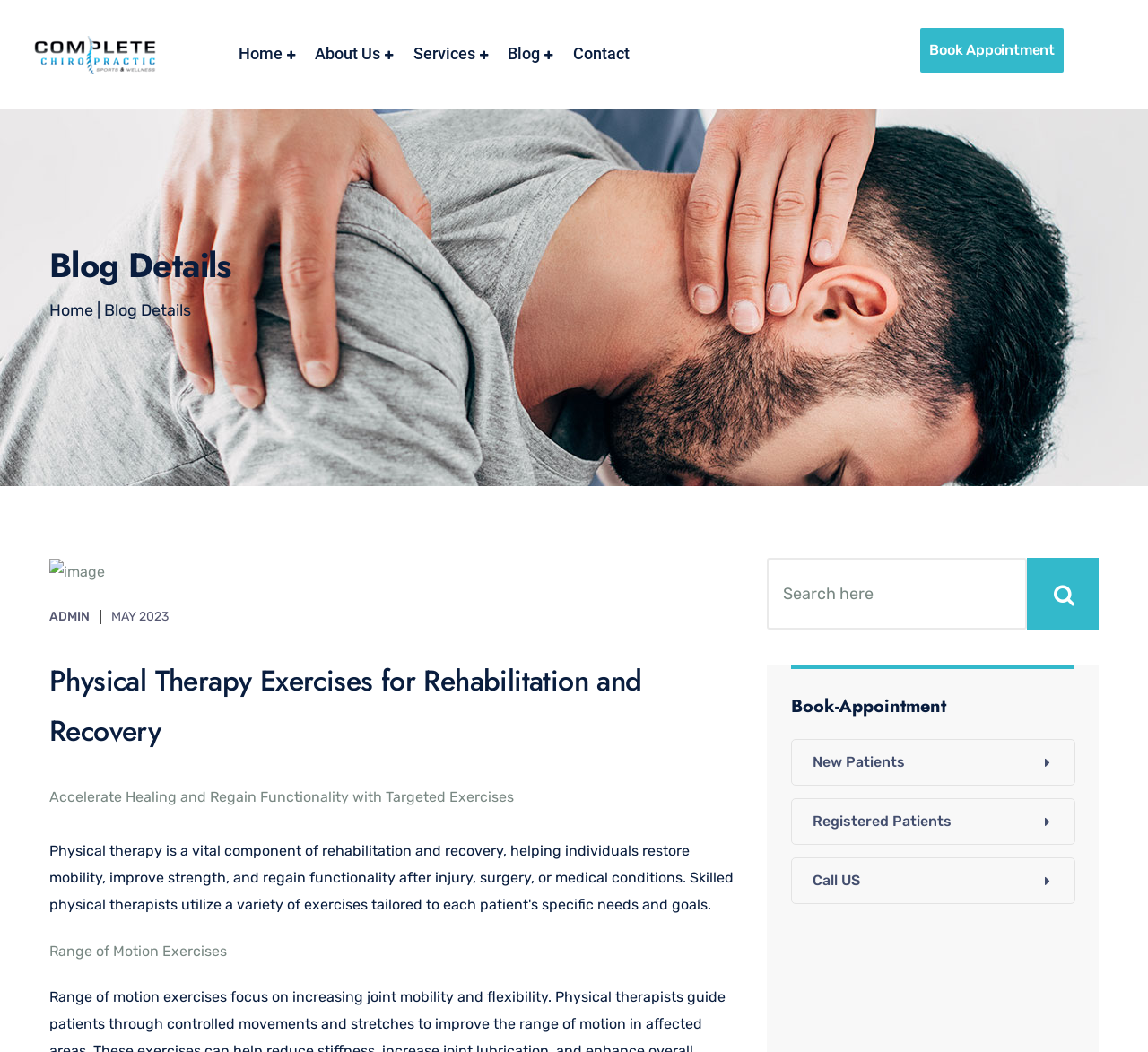What type of exercises are discussed in the blog post?
Look at the image and provide a short answer using one word or a phrase.

Physical Therapy Exercises